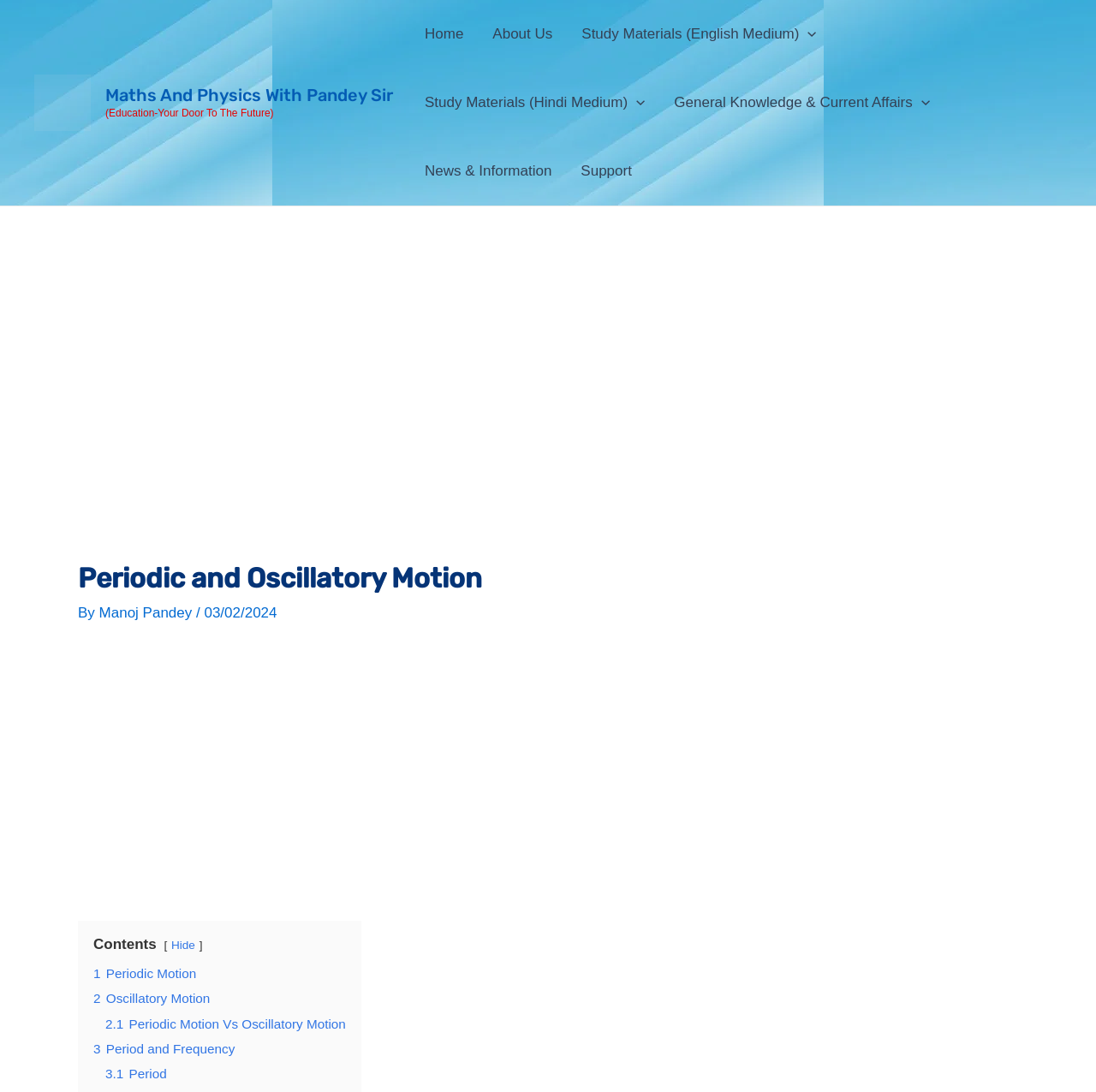Determine the bounding box coordinates (top-left x, top-left y, bottom-right x, bottom-right y) of the UI element described in the following text: Study Materials (Hindi Medium)

[0.374, 0.063, 0.602, 0.125]